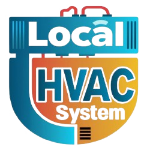What is the font style of 'HVAC' in the logo?
Carefully examine the image and provide a detailed answer to the question.

The design of the logo includes a stylized lettering of 'Local' at the top, with 'HVAC' prominently displayed in a bold font, and the word 'System' positioned below in a slightly smaller size. This suggests that the font style of 'HVAC' is bold, which is used to emphasize the company's focus on HVAC services.